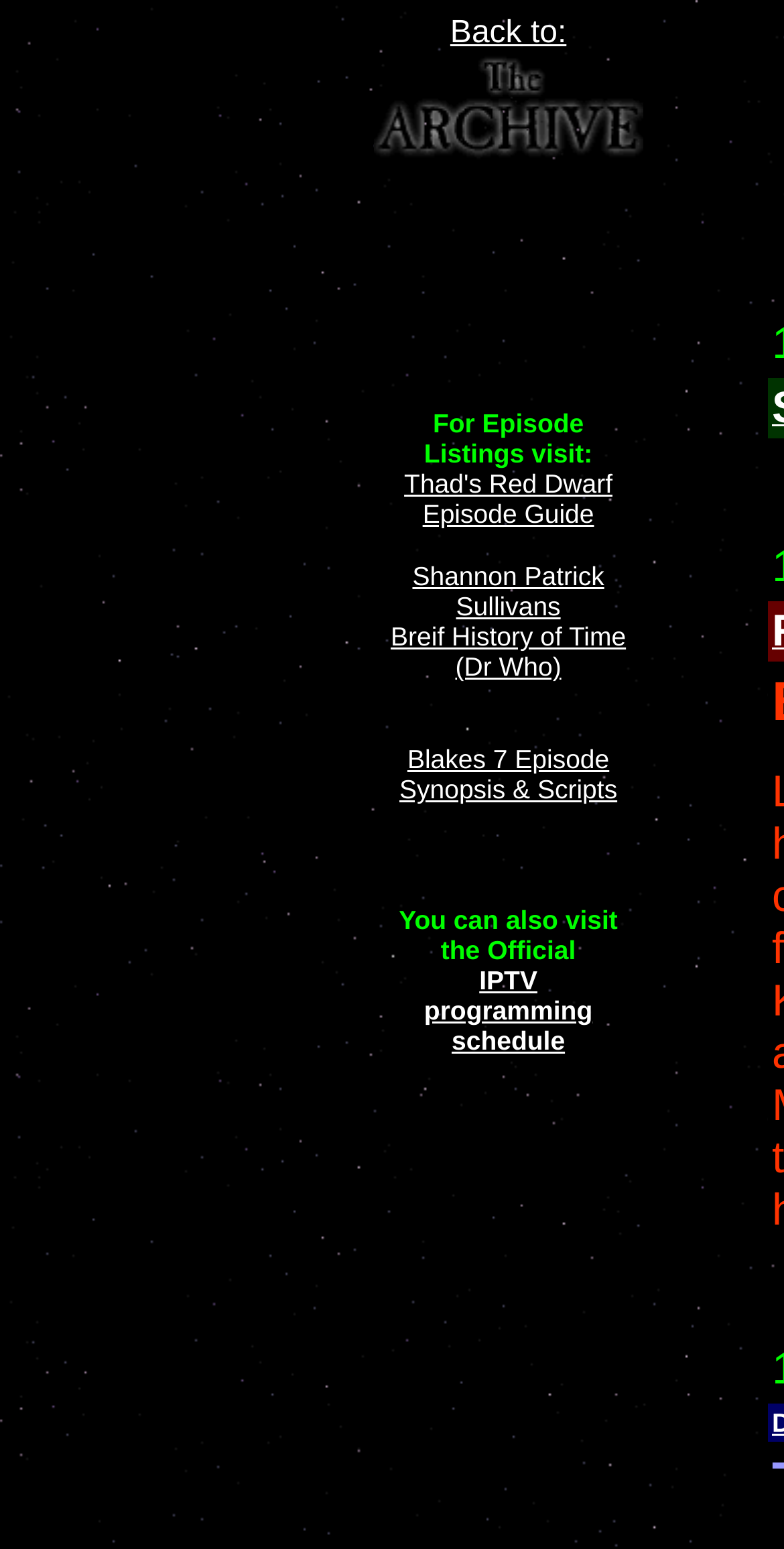Answer the question below in one word or phrase:
What is the content of the text above the 'You can also visit' text?

Blakes 7 Episode Synopsis & Scripts